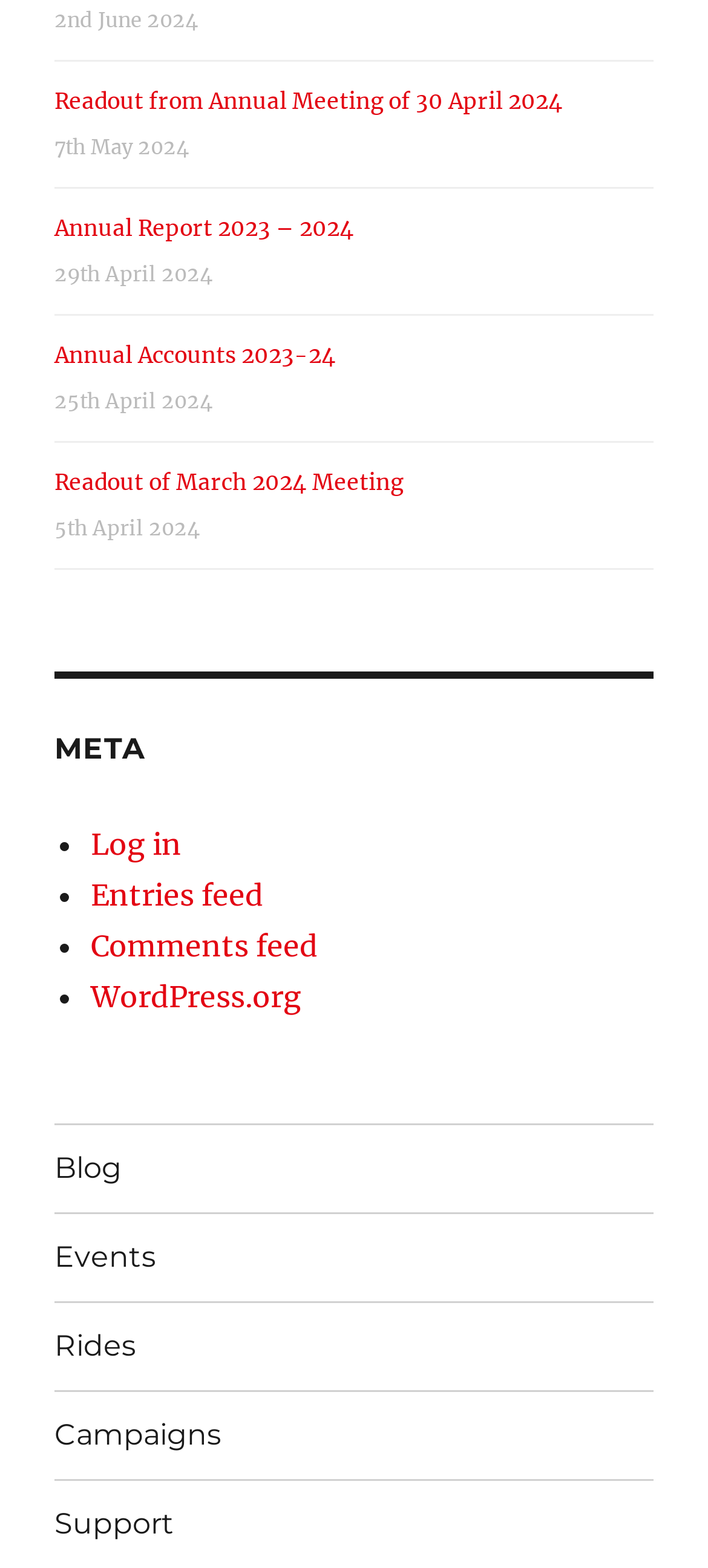Can you pinpoint the bounding box coordinates for the clickable element required for this instruction: "Go to Events"? The coordinates should be four float numbers between 0 and 1, i.e., [left, top, right, bottom].

[0.077, 0.774, 0.923, 0.829]